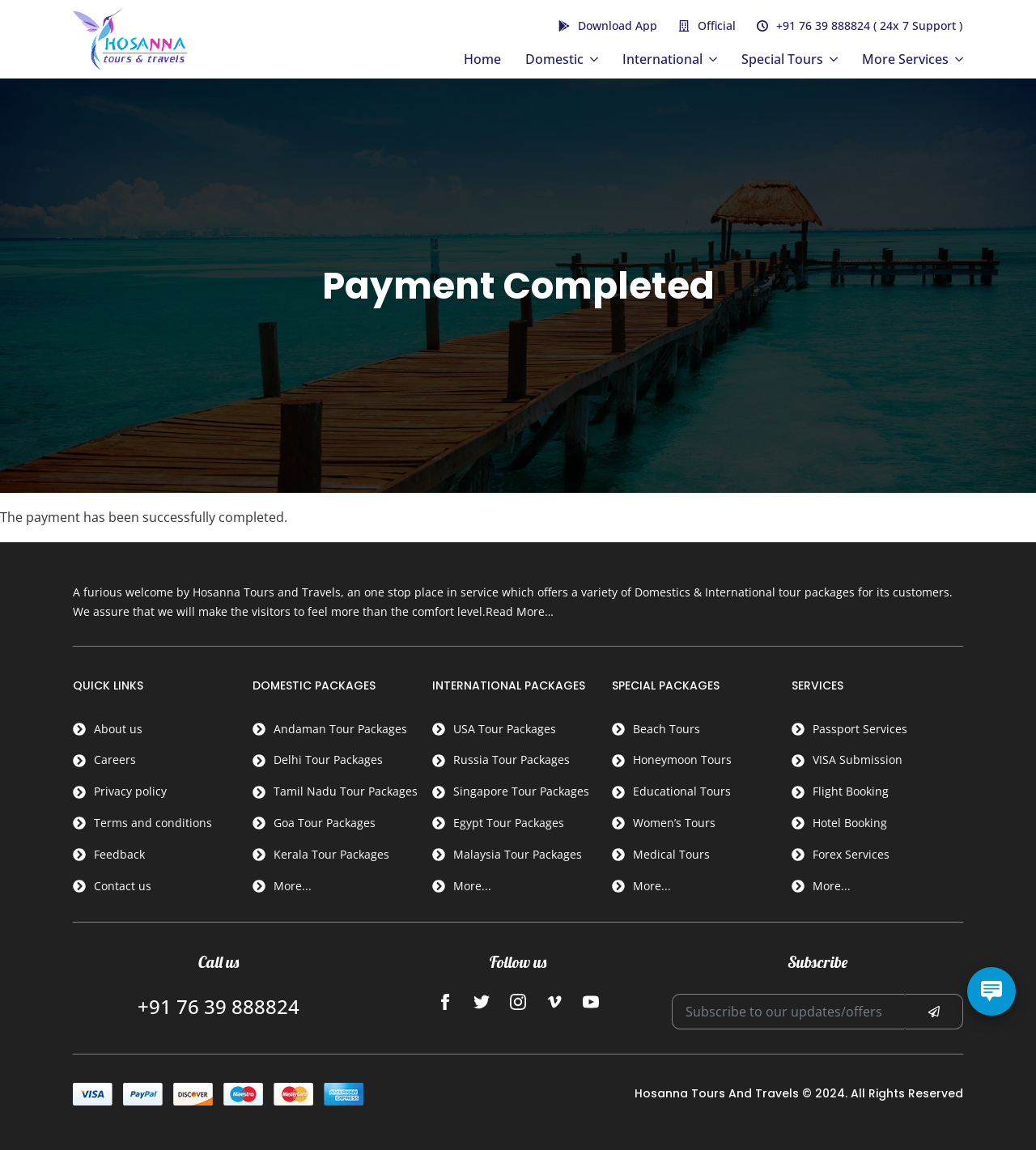Select the bounding box coordinates of the element I need to click to carry out the following instruction: "Click on Download App".

[0.535, 0.017, 0.635, 0.028]